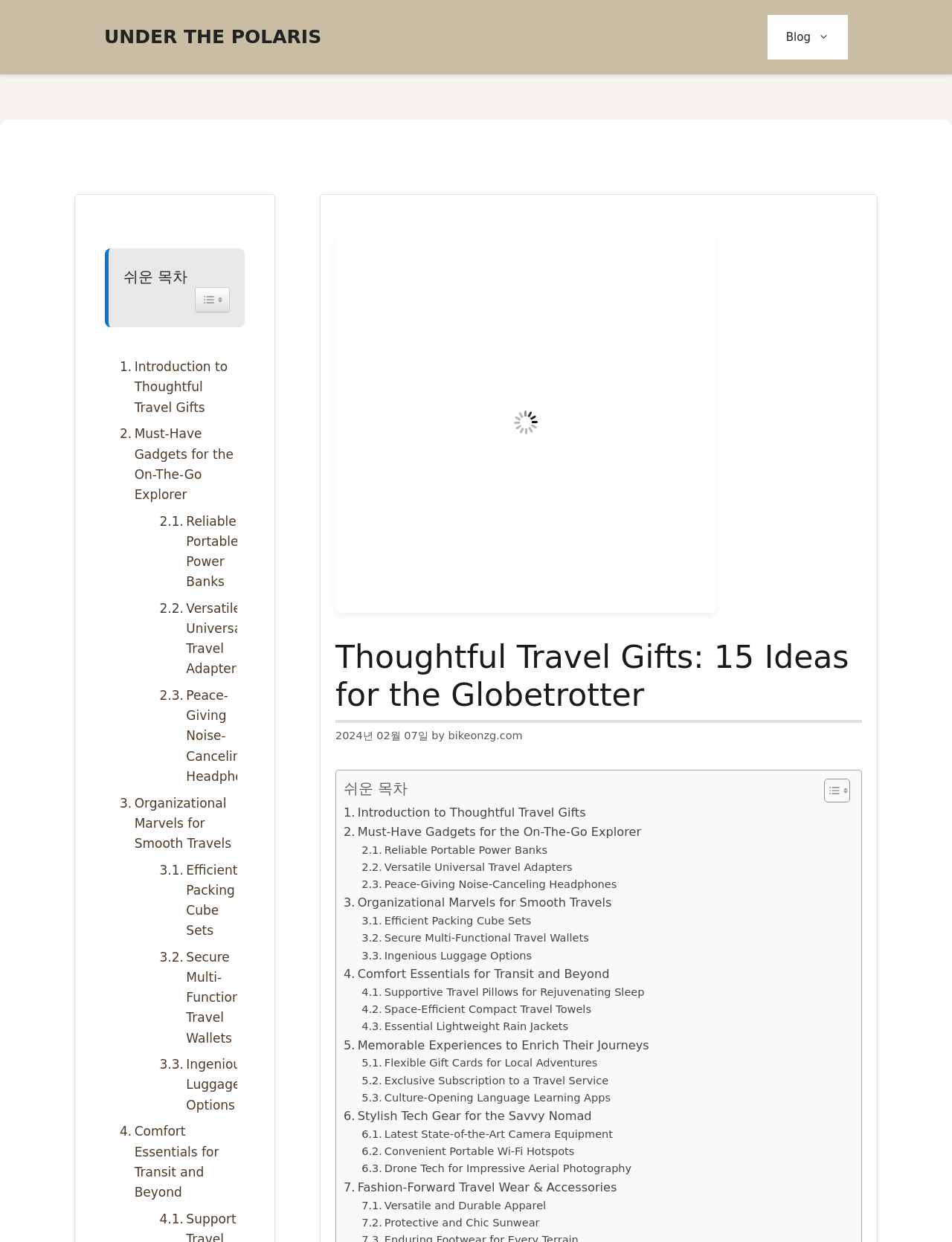How many gift ideas are presented on this webpage?
Please use the image to provide an in-depth answer to the question.

The webpage's title mentions '15 Ideas for the Globetrotter', indicating that there are 15 gift ideas presented on this webpage.